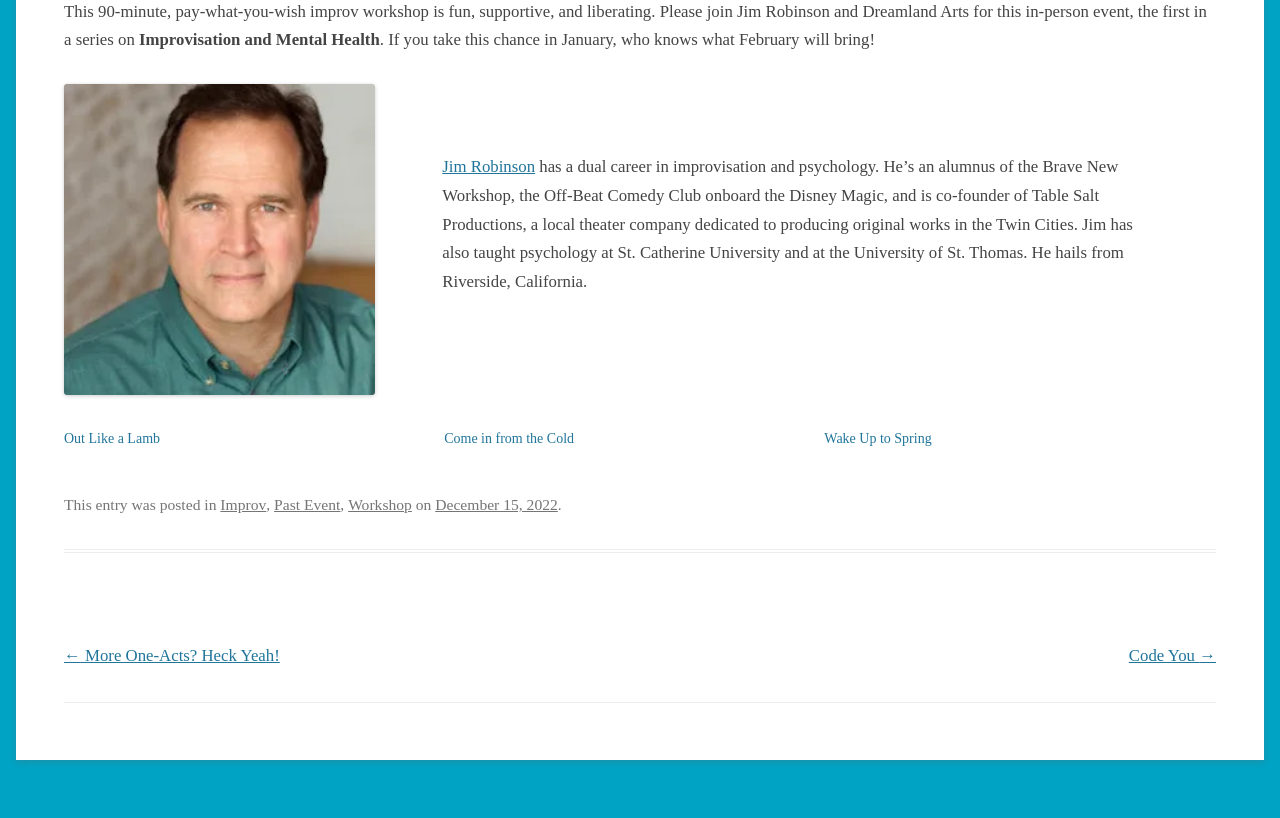Please find and report the bounding box coordinates of the element to click in order to perform the following action: "Navigate to the next post 'Code You'". The coordinates should be expressed as four float numbers between 0 and 1, in the format [left, top, right, bottom].

[0.882, 0.79, 0.95, 0.813]